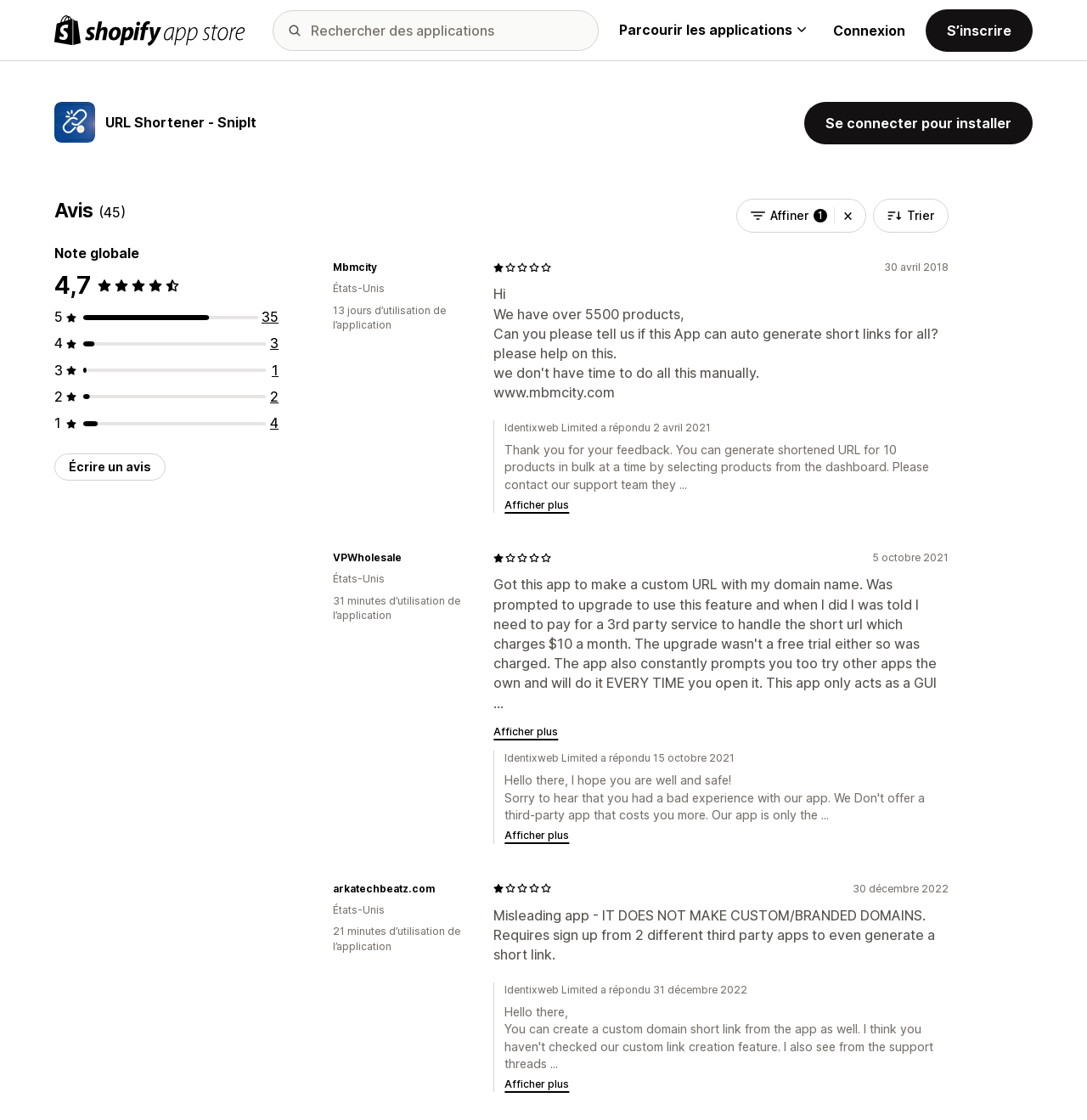What is the name of the app?
Use the information from the image to give a detailed answer to the question.

I found the answer by looking at the heading element with the text 'URL Shortener – SnipIt' which is located at the top of the webpage, indicating that it is the name of the app.